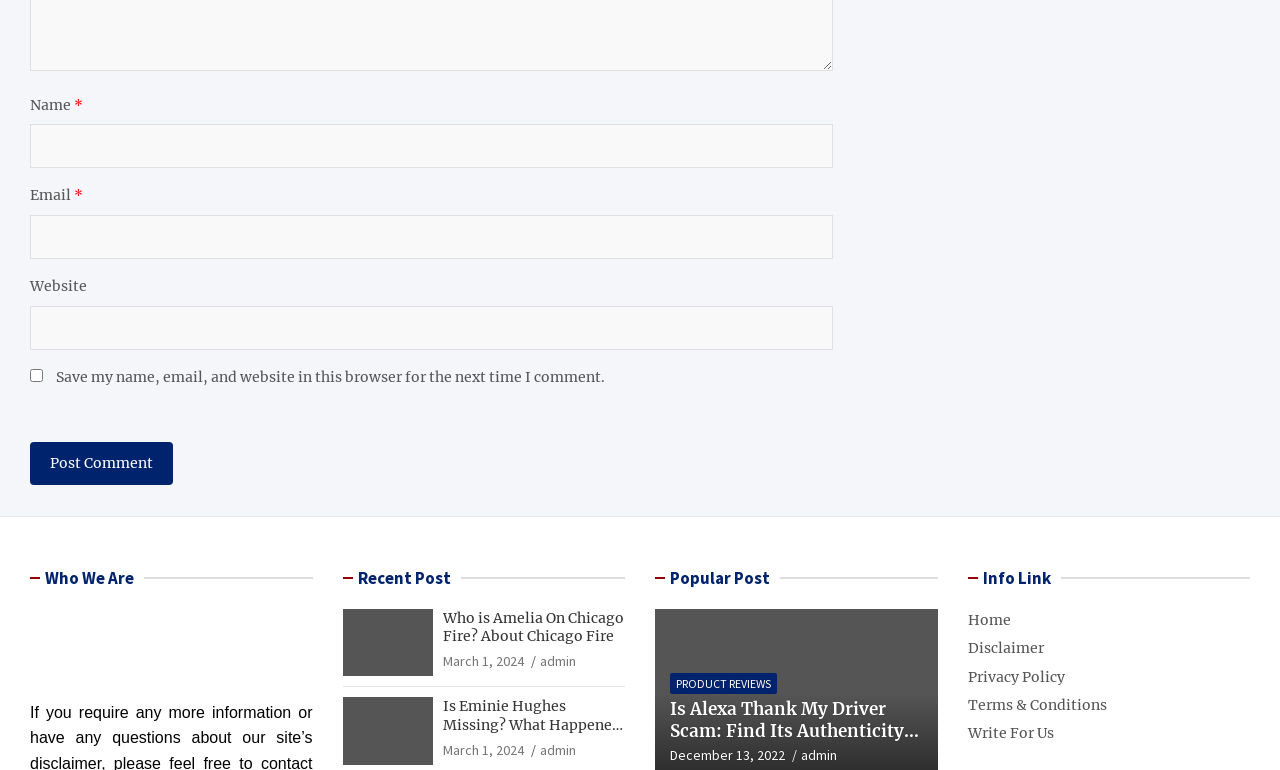What type of content is featured in the 'Popular Post' section?
Answer the question with a detailed and thorough explanation.

The 'Popular Post' section has a link to 'PRODUCT REVIEWS', suggesting that the type of content featured in this section is product reviews.